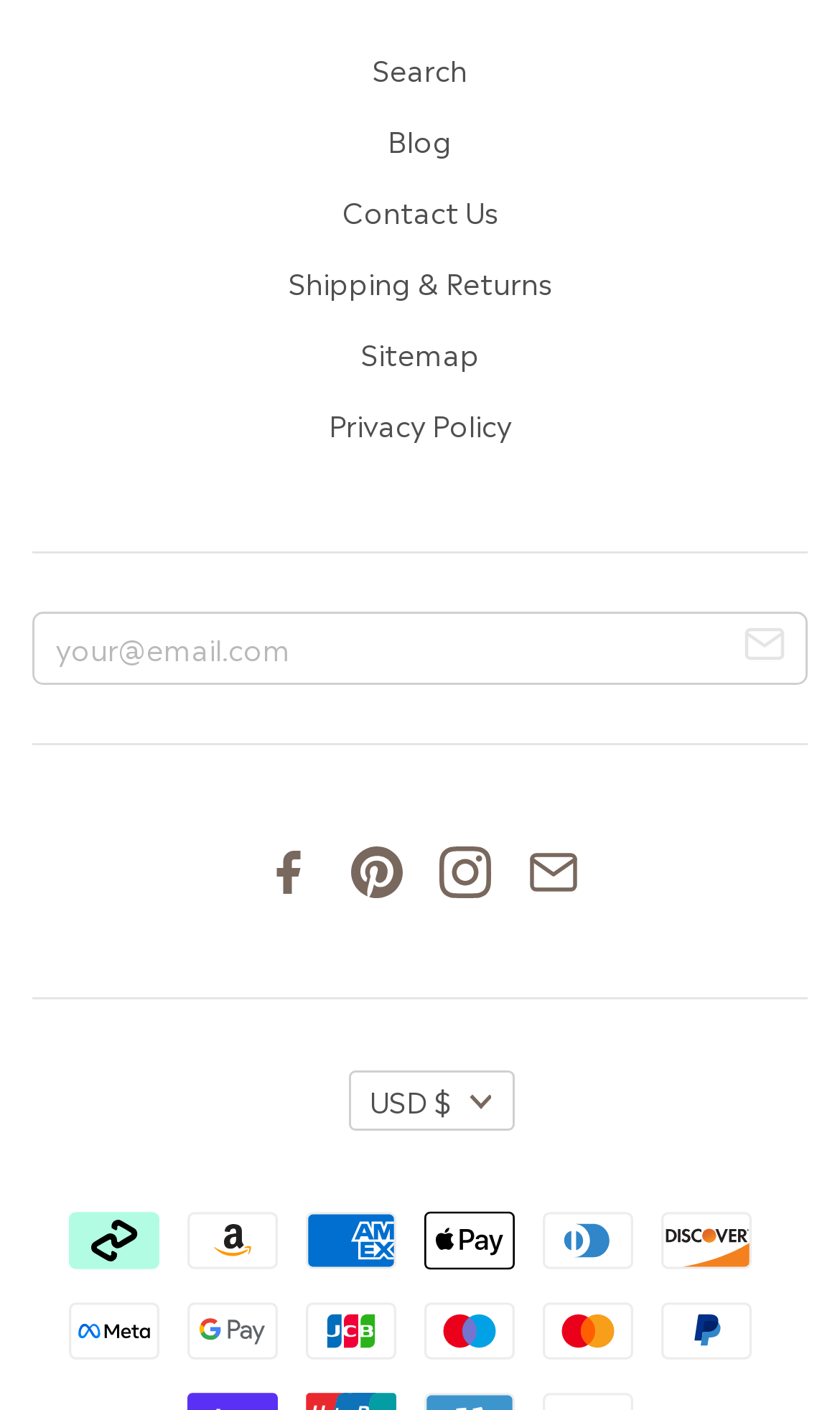Locate the bounding box coordinates of the clickable area to execute the instruction: "Subscribe to the newsletter". Provide the coordinates as four float numbers between 0 and 1, represented as [left, top, right, bottom].

[0.041, 0.435, 0.959, 0.484]